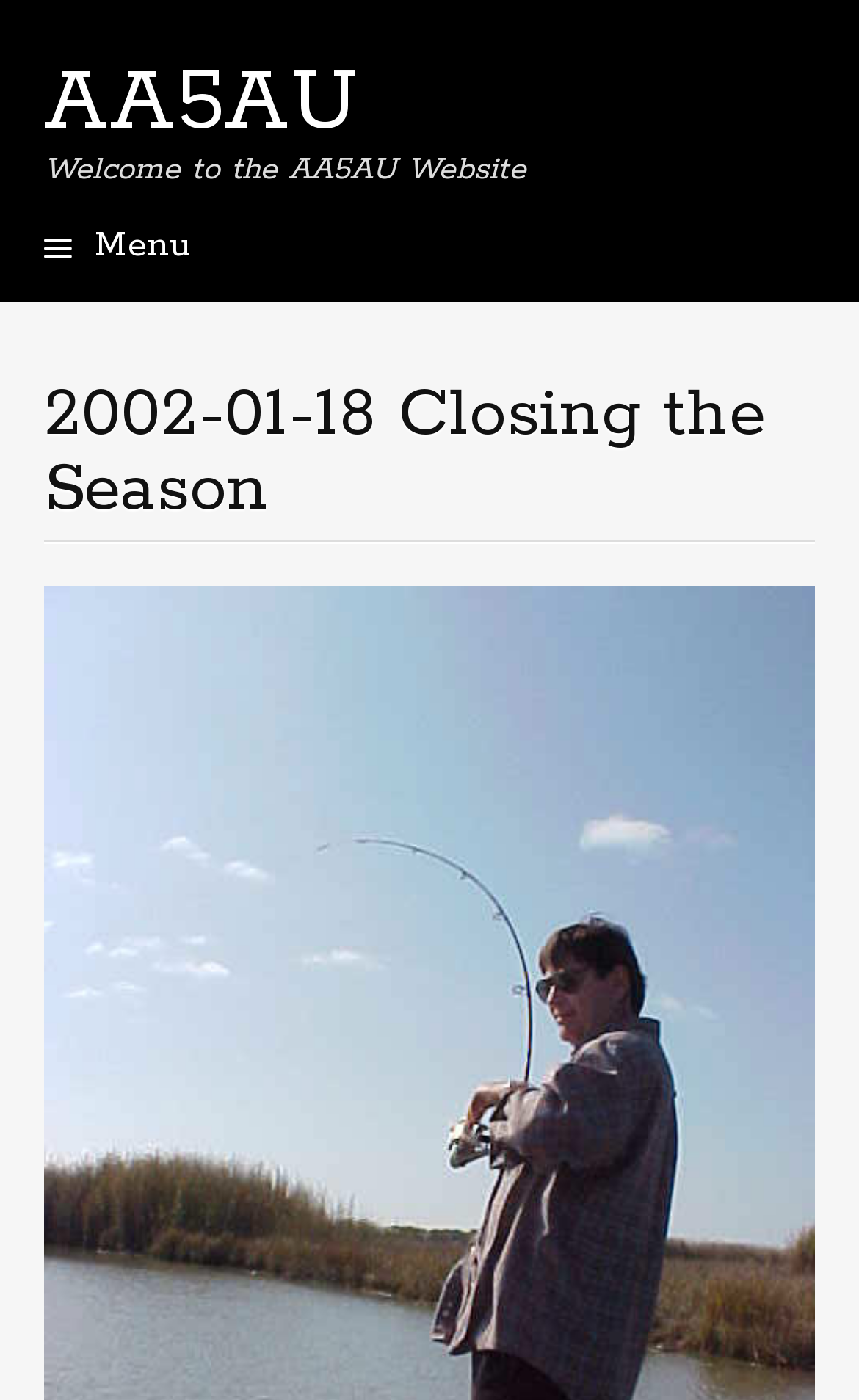Produce an elaborate caption capturing the essence of the webpage.

The webpage is titled "2002-01-18 Closing the Season – AA5AU" and appears to be a personal website or blog. At the top-left corner, there is a group element containing a link to "AA5AU" and a heading that reads "Welcome to the AA5AU Website". 

Below this group, there is a heading with a menu icon, labeled as "\ue812 Menu". To the right of this menu heading, there is a link labeled "Skip to content". 

Underneath the menu heading, there is a header section that spans almost the entire width of the page. Within this header, there is a heading that reads "2002-01-18 Closing the Season", which is likely the title of a blog post or article.